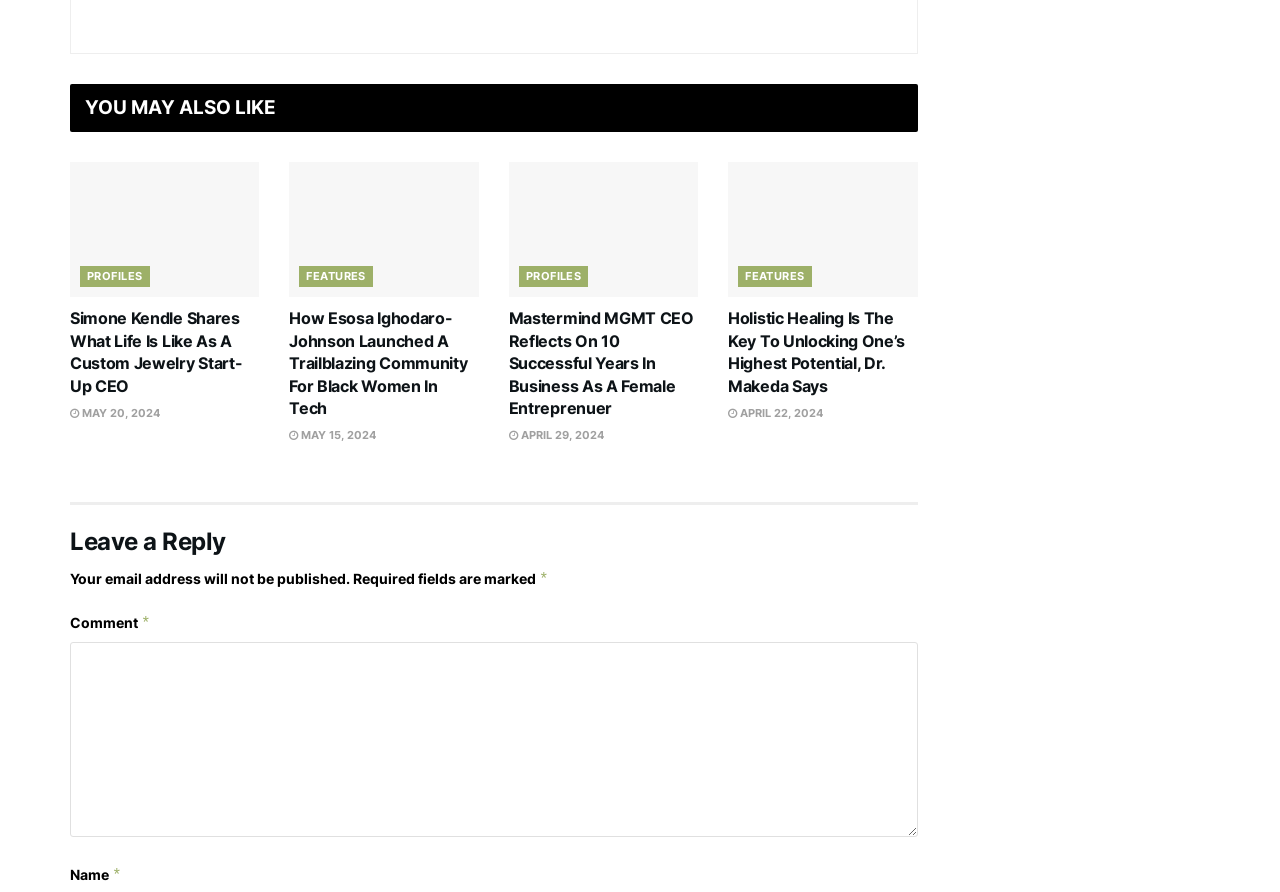Identify the bounding box coordinates for the element you need to click to achieve the following task: "Leave a comment". Provide the bounding box coordinates as four float numbers between 0 and 1, in the form [left, top, right, bottom].

[0.055, 0.72, 0.717, 0.939]